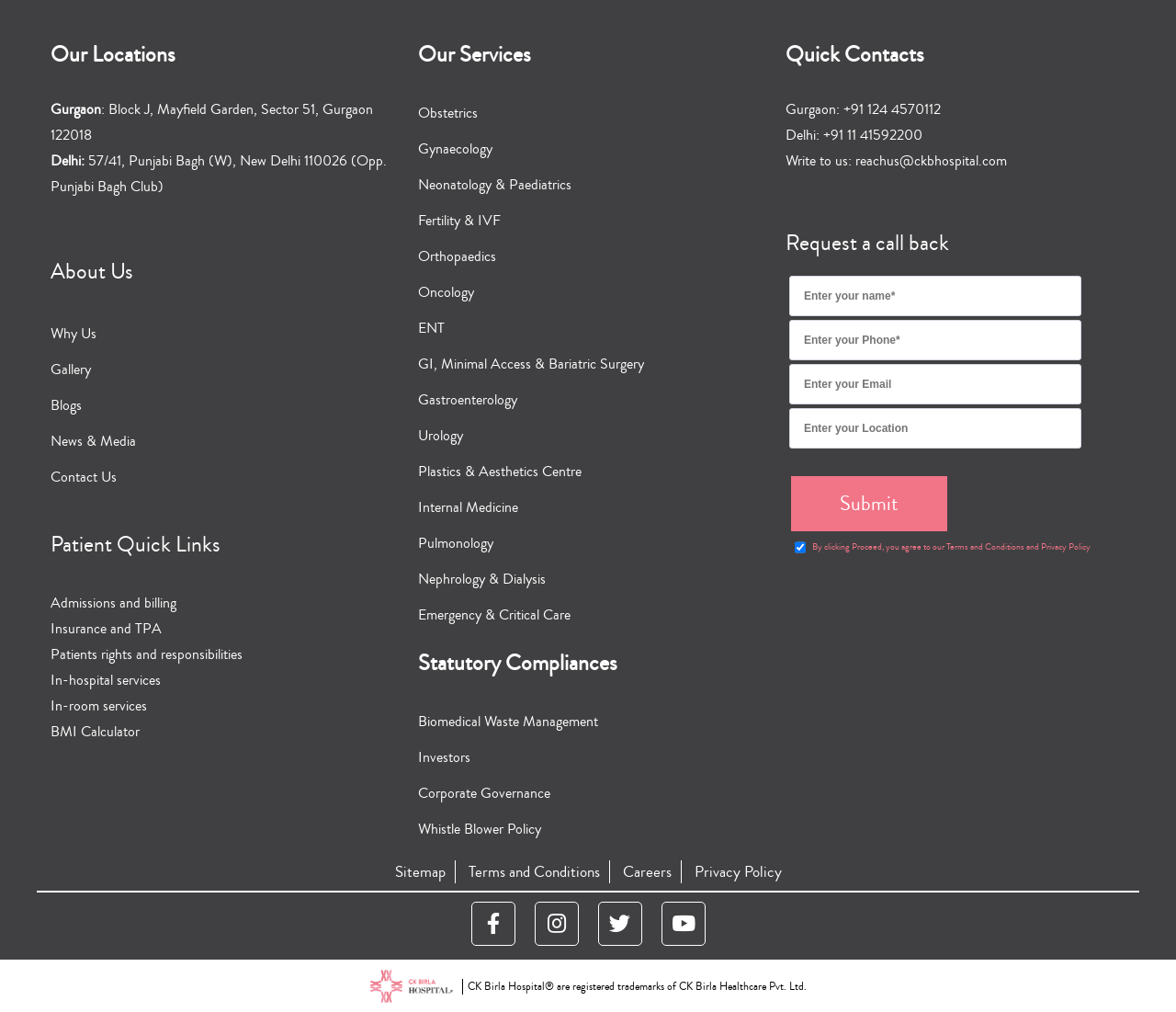Please determine the bounding box of the UI element that matches this description: In-hospital services. The coordinates should be given as (top-left x, top-left y, bottom-right x, bottom-right y), with all values between 0 and 1.

[0.043, 0.662, 0.137, 0.682]